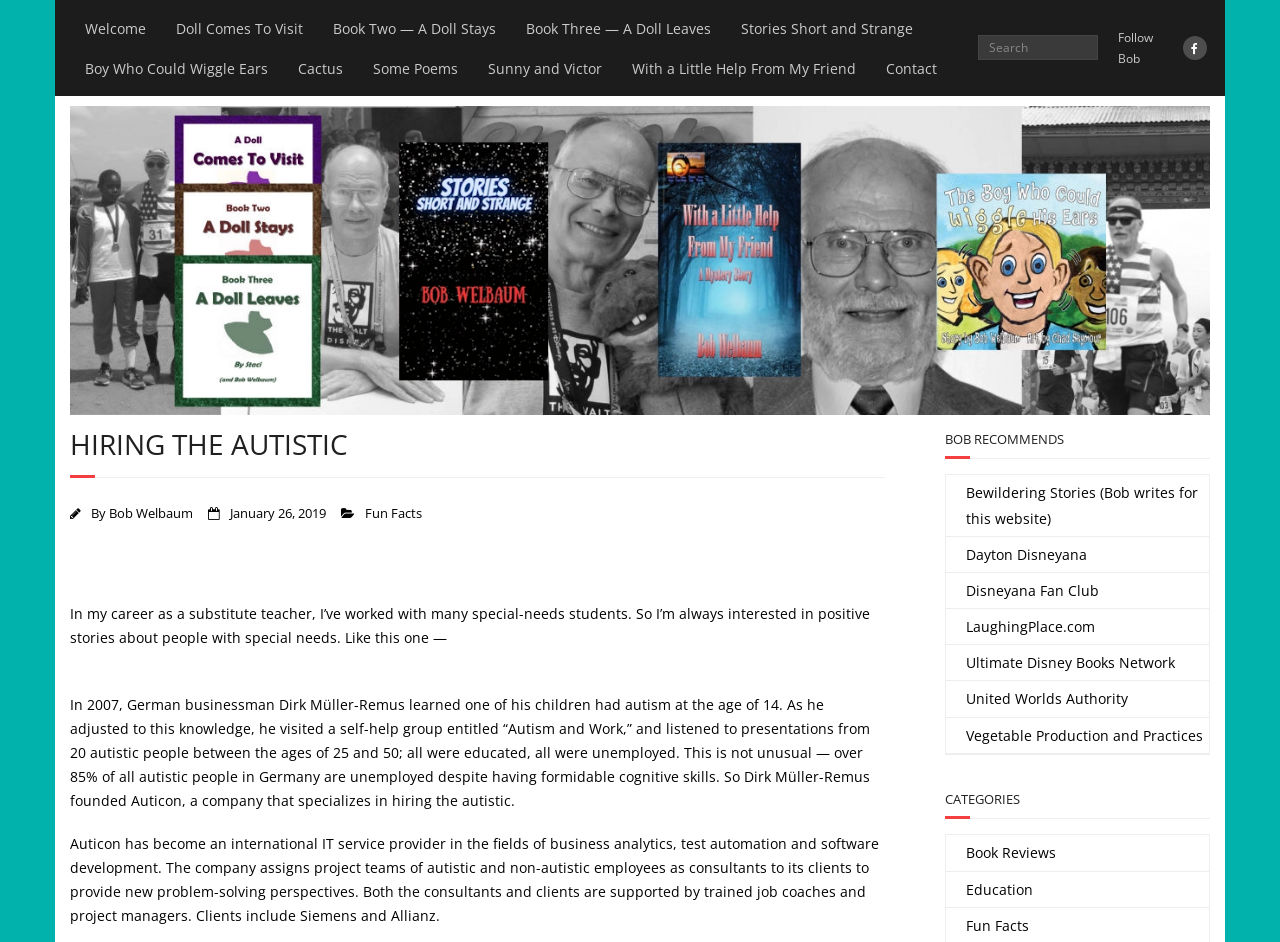Given the description of a UI element: "Welcome", identify the bounding box coordinates of the matching element in the webpage screenshot.

[0.055, 0.008, 0.126, 0.051]